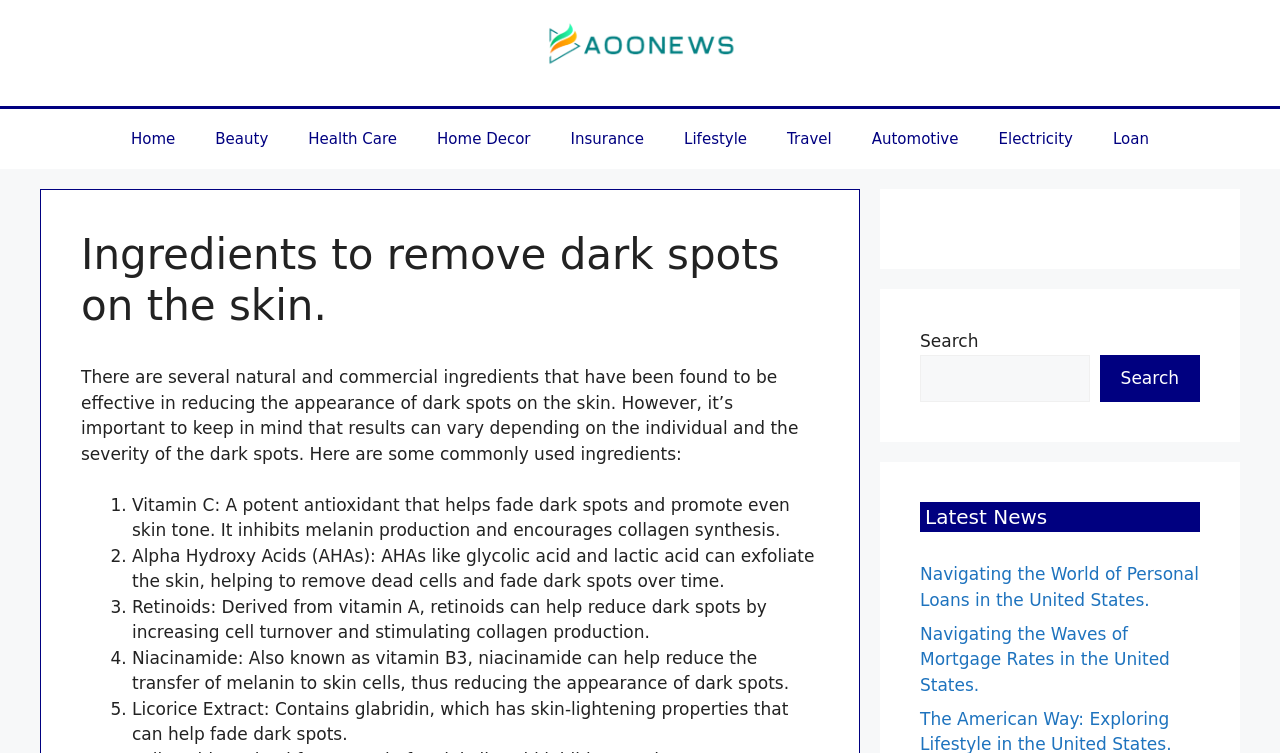Extract the bounding box coordinates for the described element: "Search". The coordinates should be represented as four float numbers between 0 and 1: [left, top, right, bottom].

[0.859, 0.471, 0.938, 0.534]